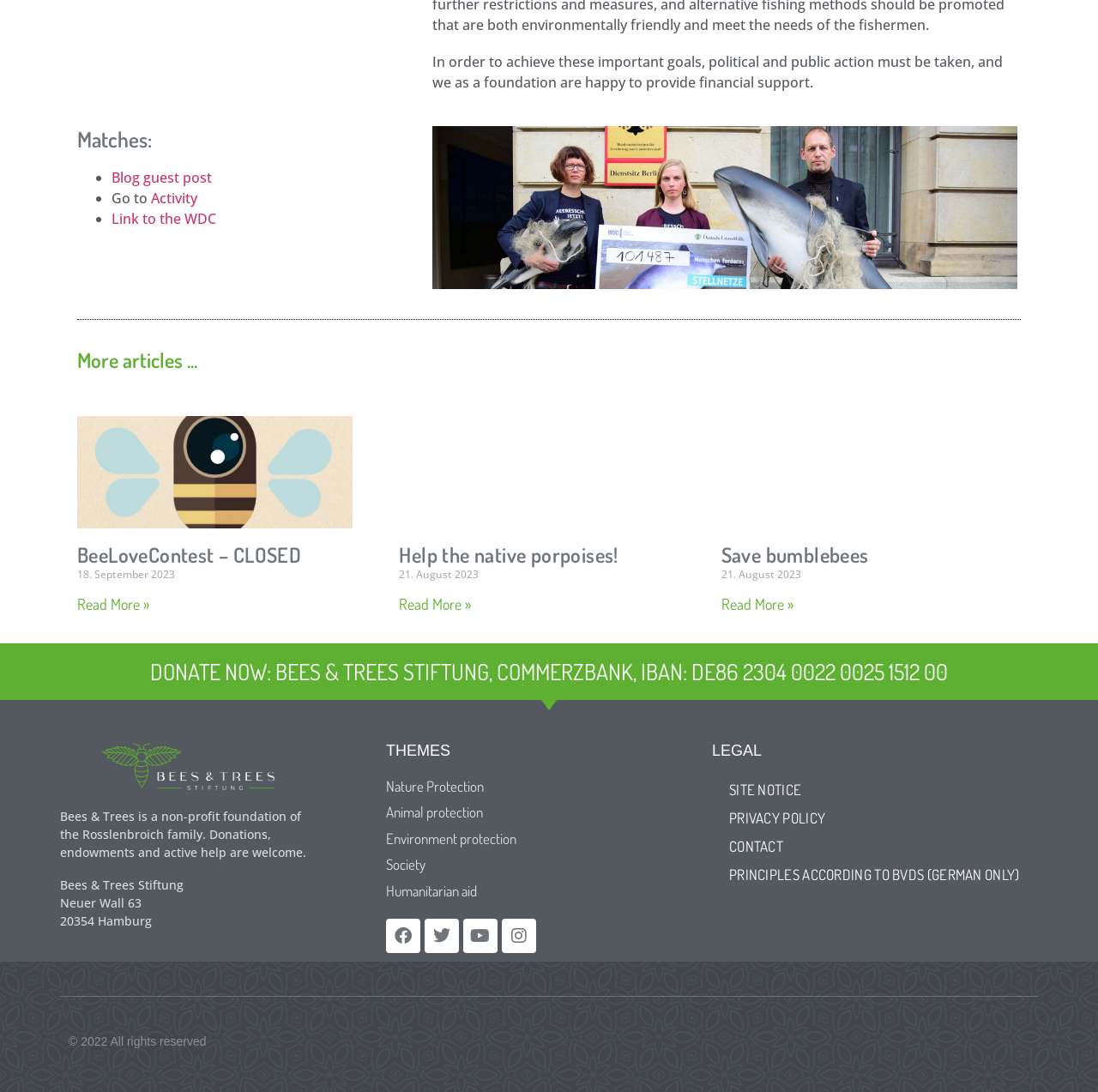What is the theme of the third article?
Based on the visual, give a brief answer using one word or a short phrase.

Save bumblebees